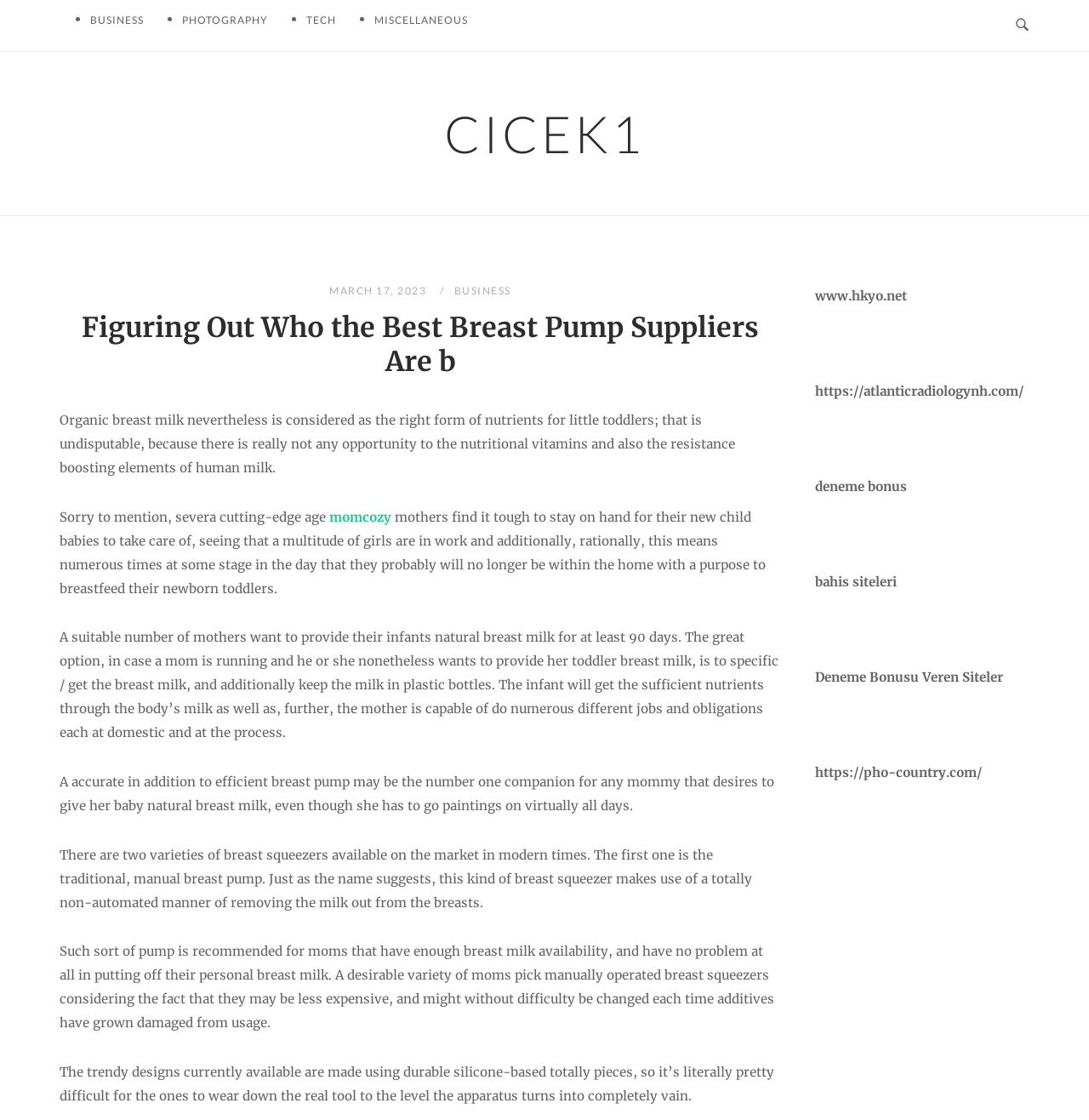Please determine the heading text of this webpage.

Figuring Out Who the Best Breast Pump Suppliers Are b